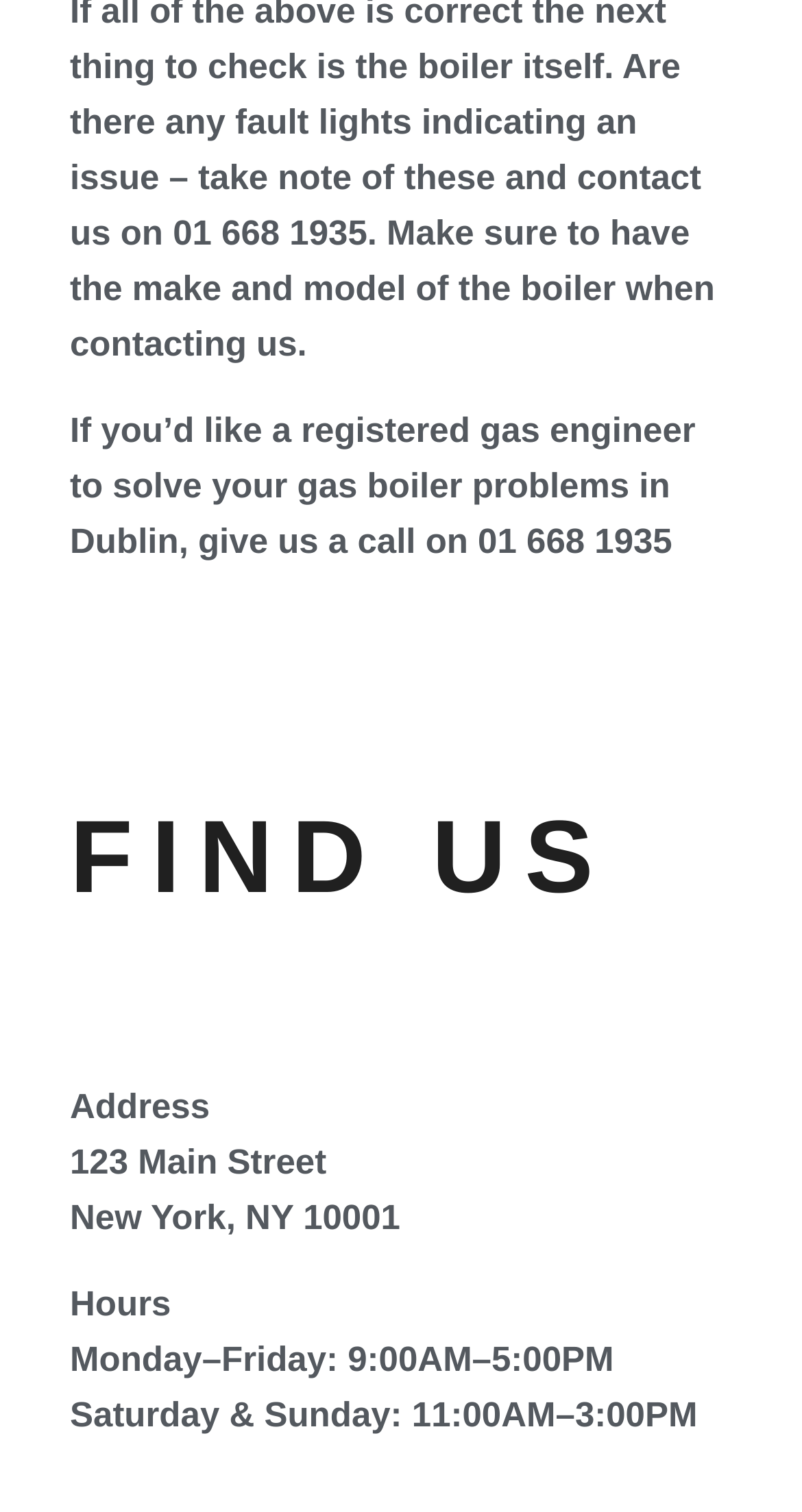Please answer the following question using a single word or phrase: 
What is the address of the location?

123 Main Street, New York, NY 10001